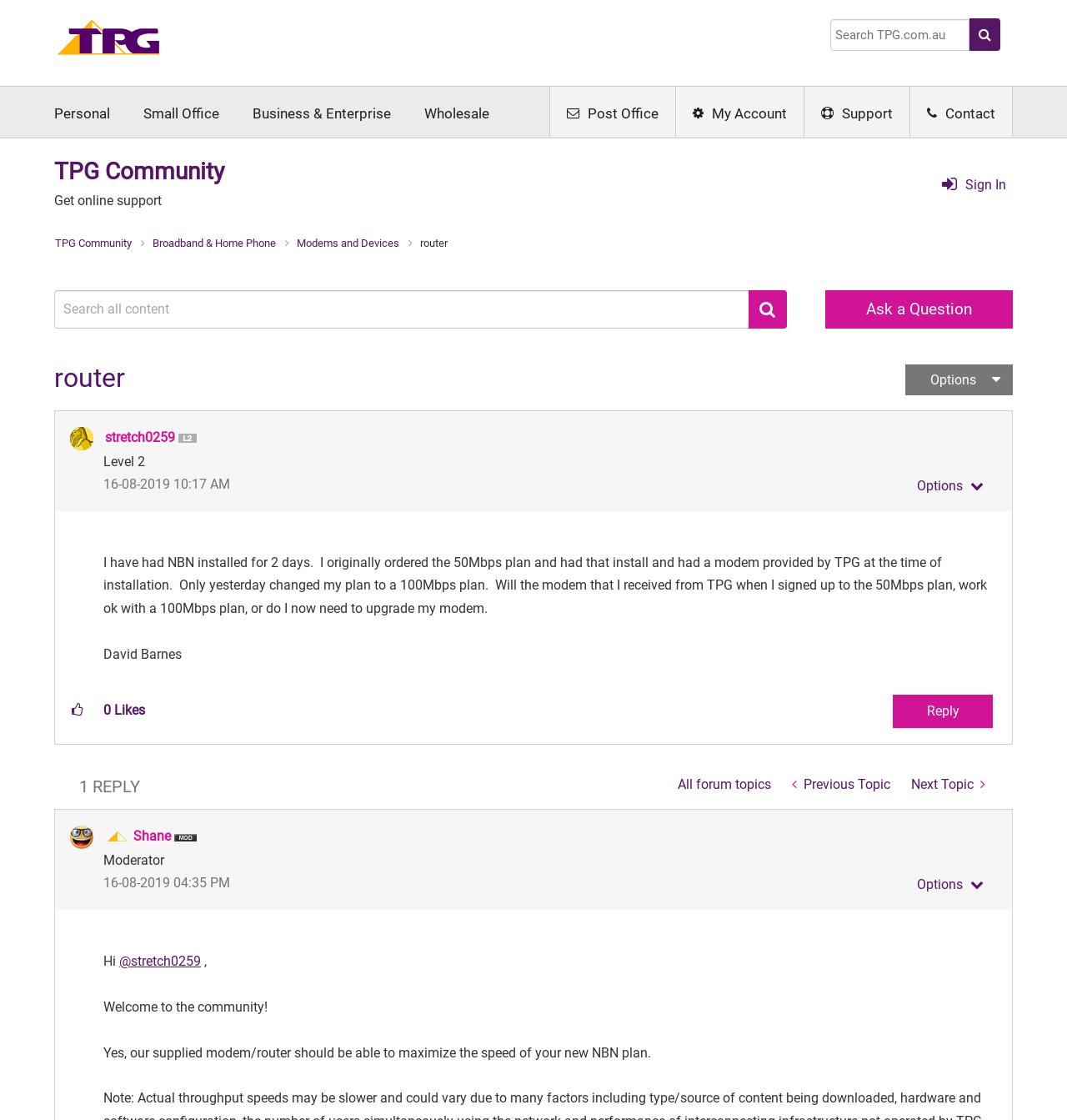From the given element description: "All forum topics", find the bounding box for the UI element. Provide the coordinates as four float numbers between 0 and 1, in the order [left, top, right, bottom].

[0.625, 0.685, 0.733, 0.716]